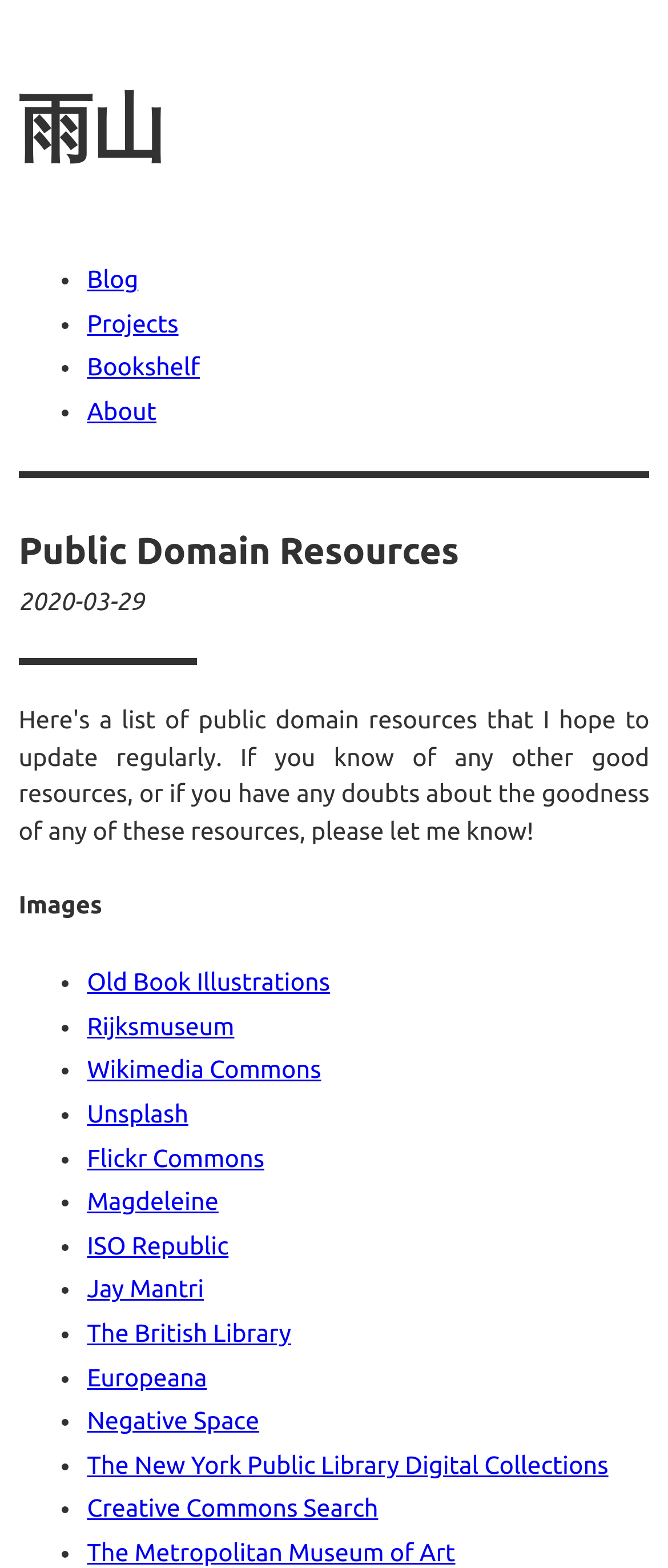How many sections are there on the webpage?
Examine the image and give a concise answer in one word or a short phrase.

4